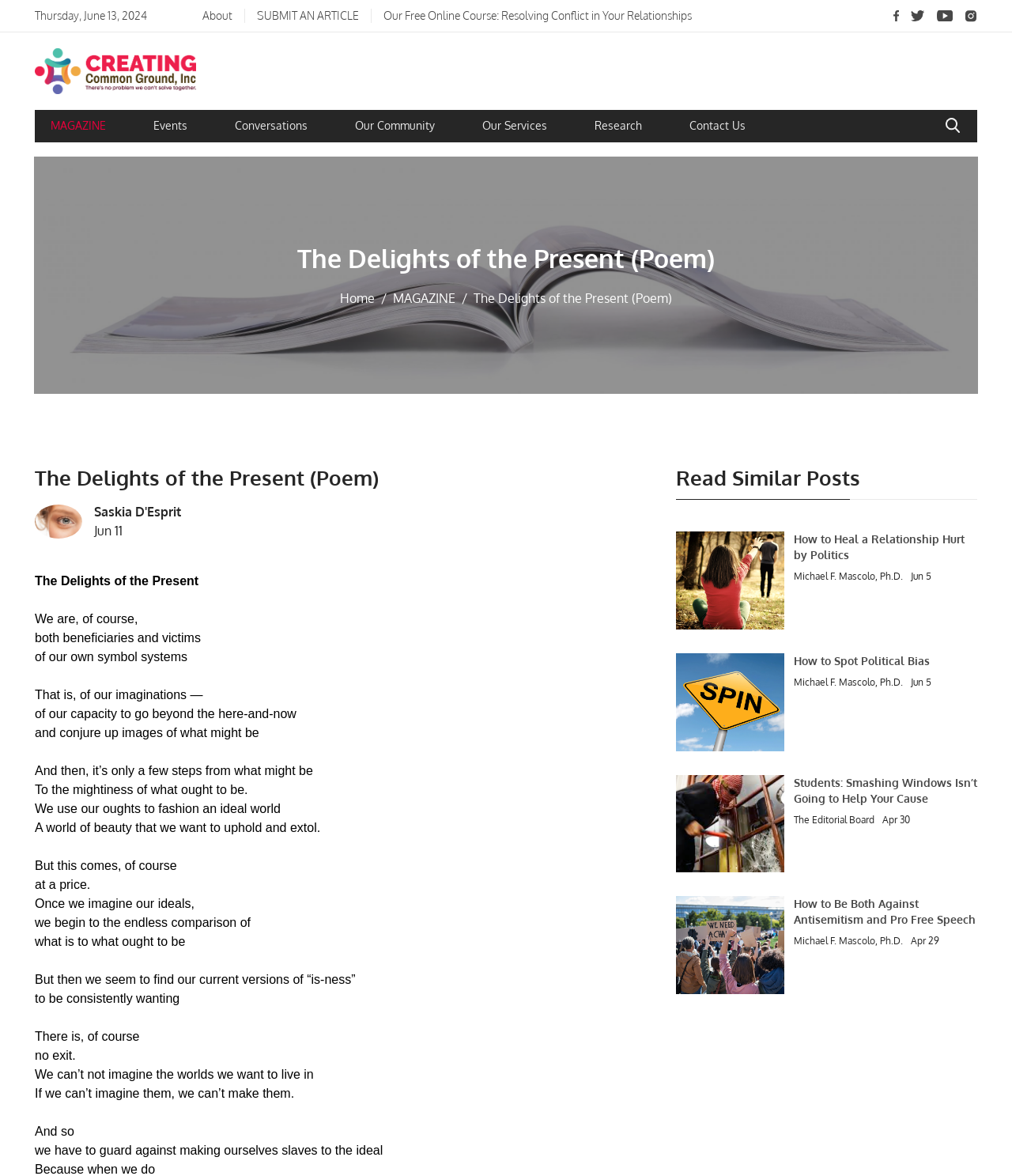Using the format (top-left x, top-left y, bottom-right x, bottom-right y), provide the bounding box coordinates for the described UI element. All values should be floating point numbers between 0 and 1: How to Spot Political Bias

[0.784, 0.556, 0.919, 0.568]